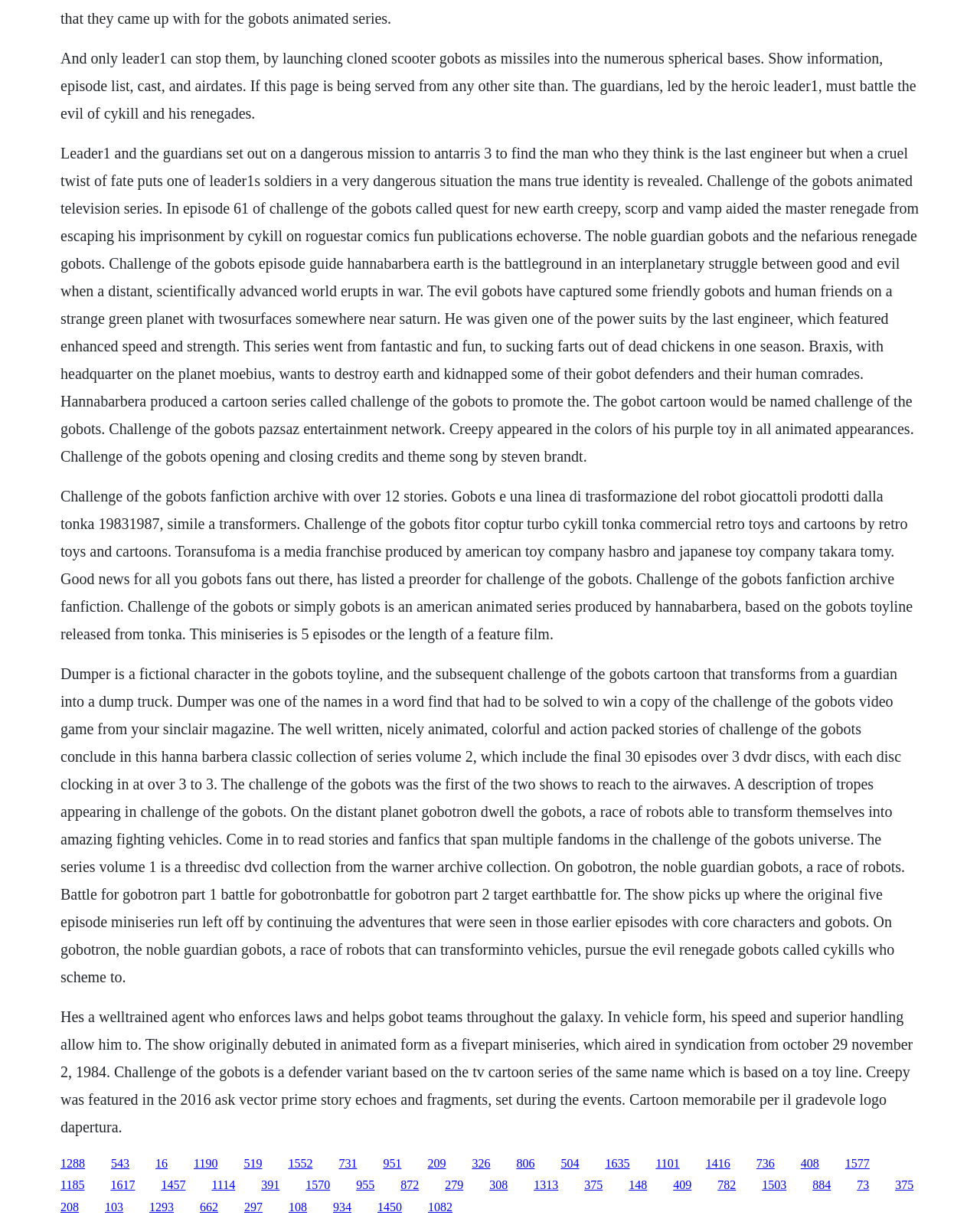Answer with a single word or phrase: 
What is the name of the toy line that inspired the animated series?

Gobots